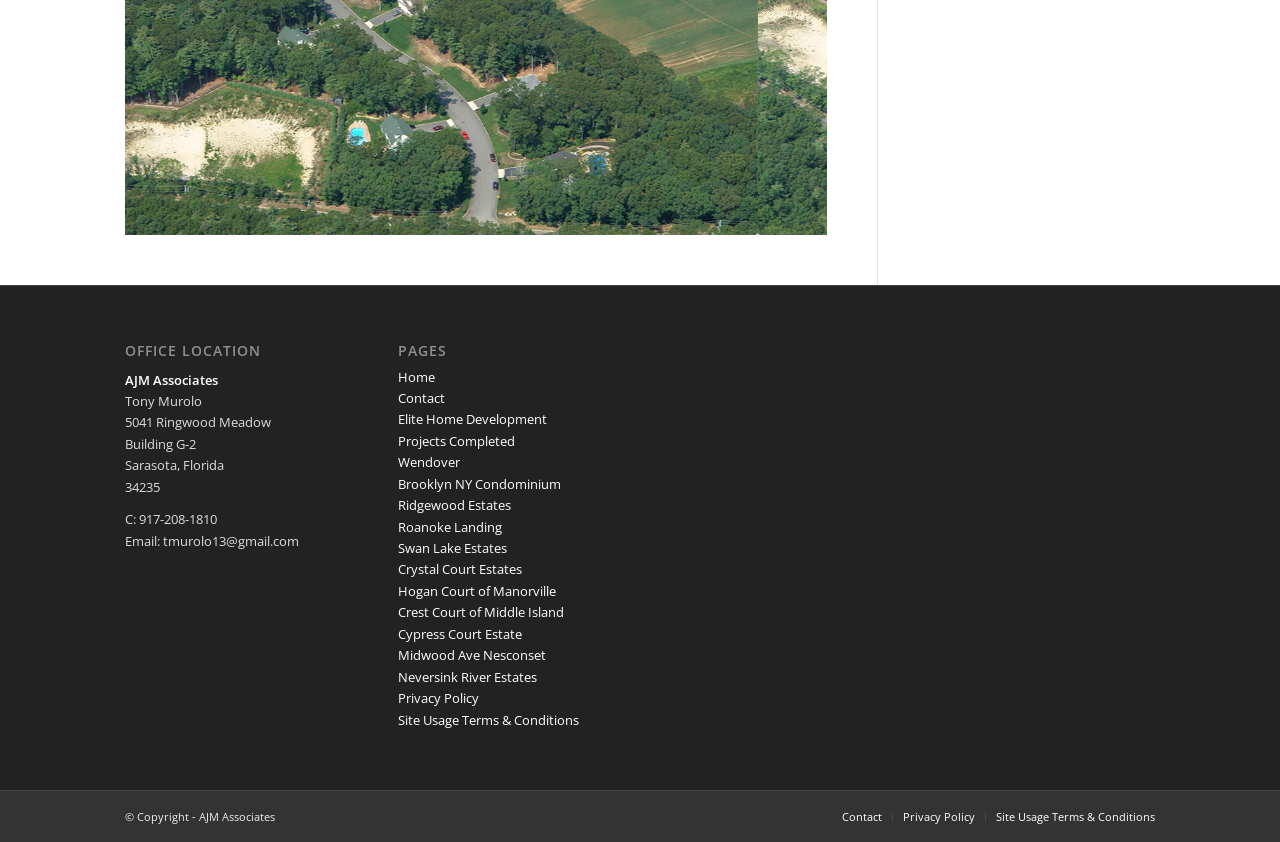Determine the bounding box coordinates in the format (top-left x, top-left y, bottom-right x, bottom-right y). Ensure all values are floating point numbers between 0 and 1. Identify the bounding box of the UI element described by: Cesc Fabregas

None